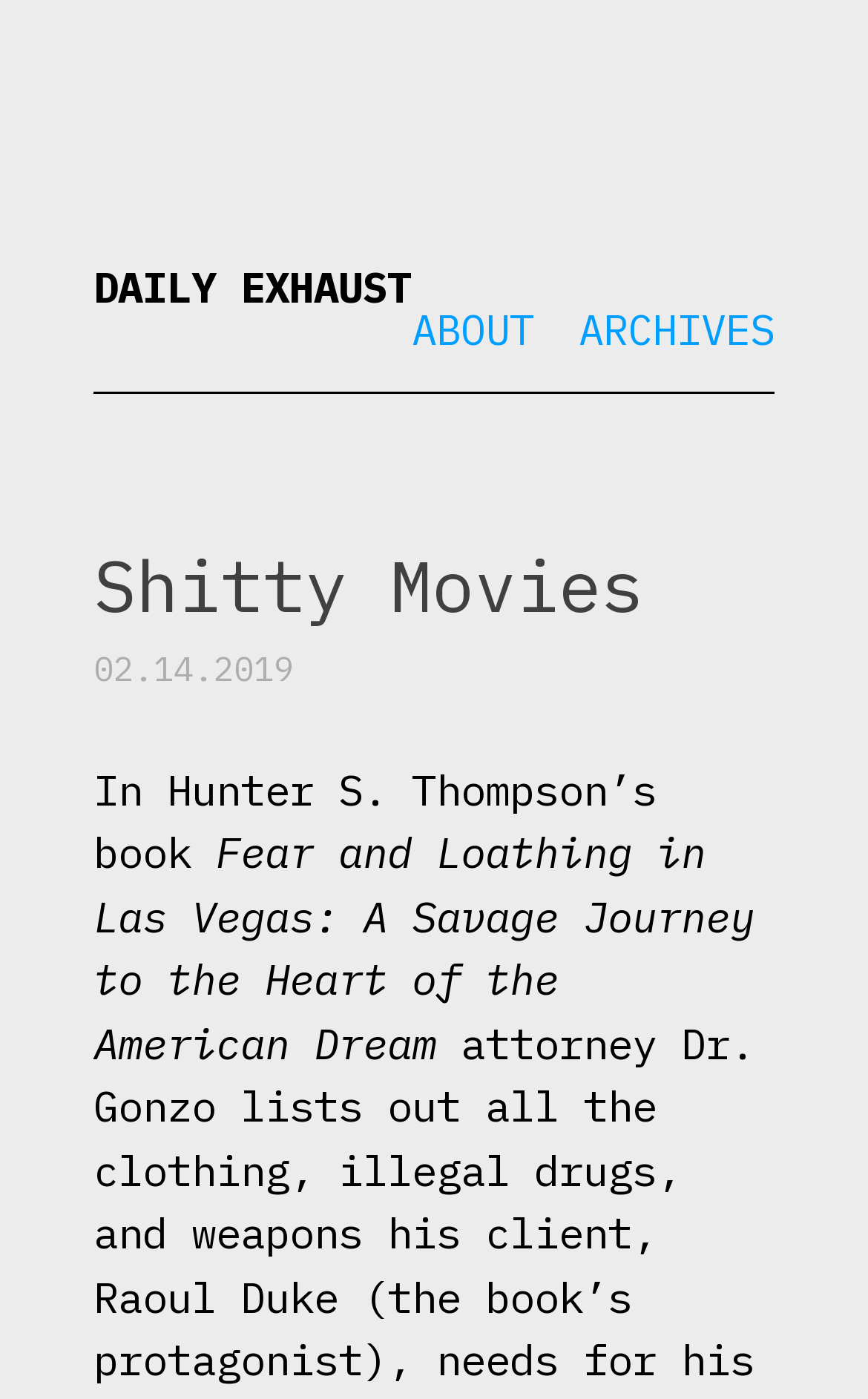Identify the bounding box for the described UI element. Provide the coordinates in (top-left x, top-left y, bottom-right x, bottom-right y) format with values ranging from 0 to 1: About

[0.474, 0.216, 0.616, 0.255]